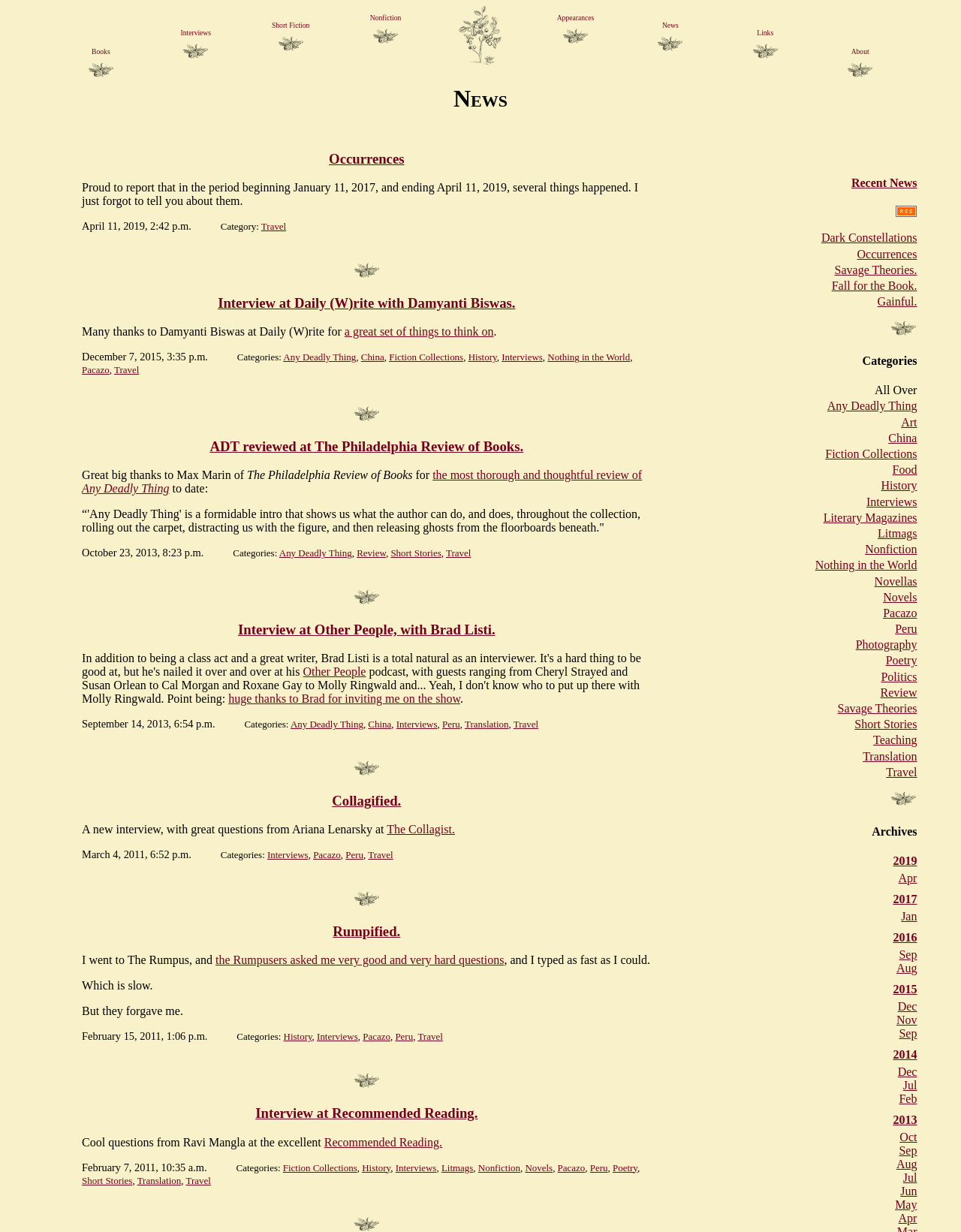Provide a thorough and detailed response to the question by examining the image: 
What is the title of the new interview mentioned on March 4, 2011?

I found the new interview mentioned on March 4, 2011, which is titled 'Collagified.' This title is mentioned in the heading and also as a link.